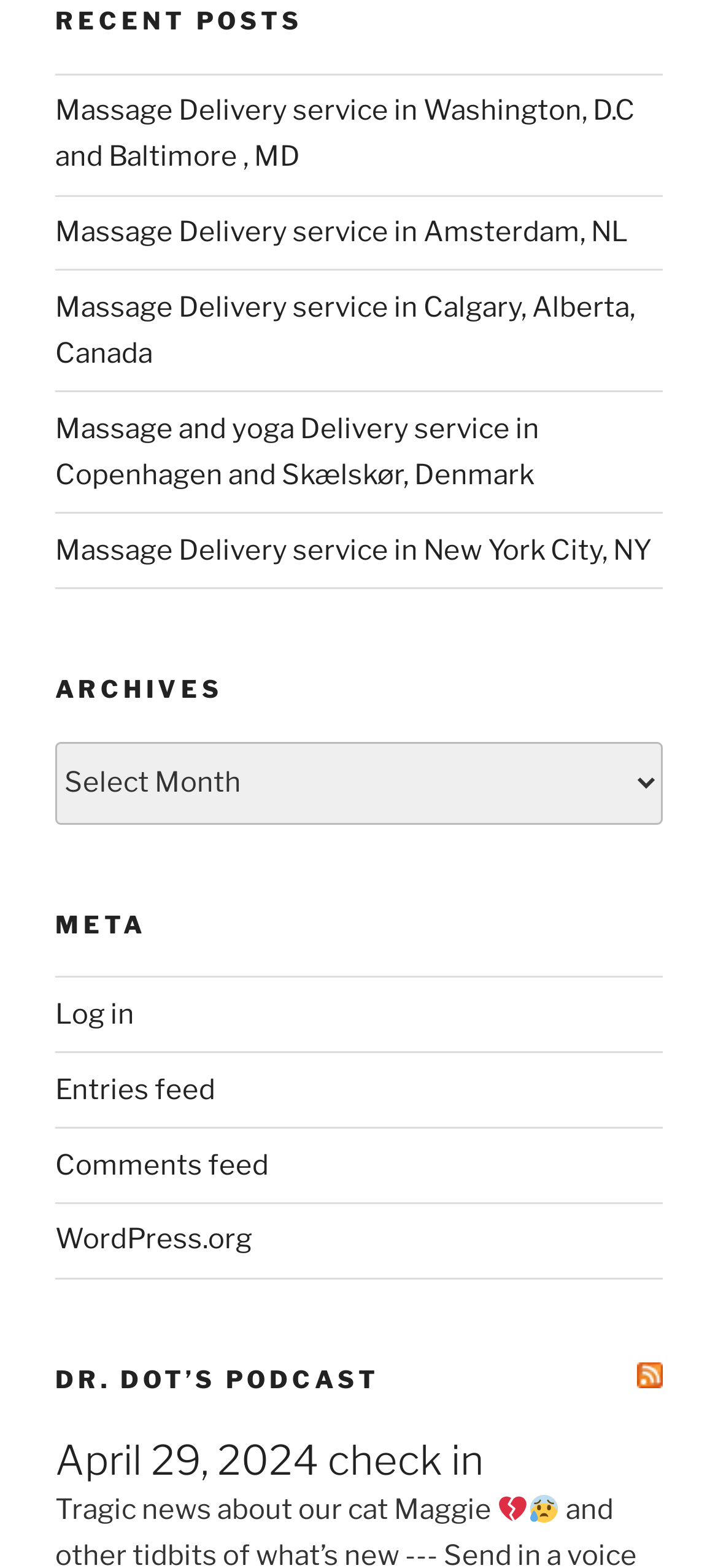Respond to the question with just a single word or phrase: 
What is the name of the podcast mentioned on the webpage?

DR. DOT’S PODCAST